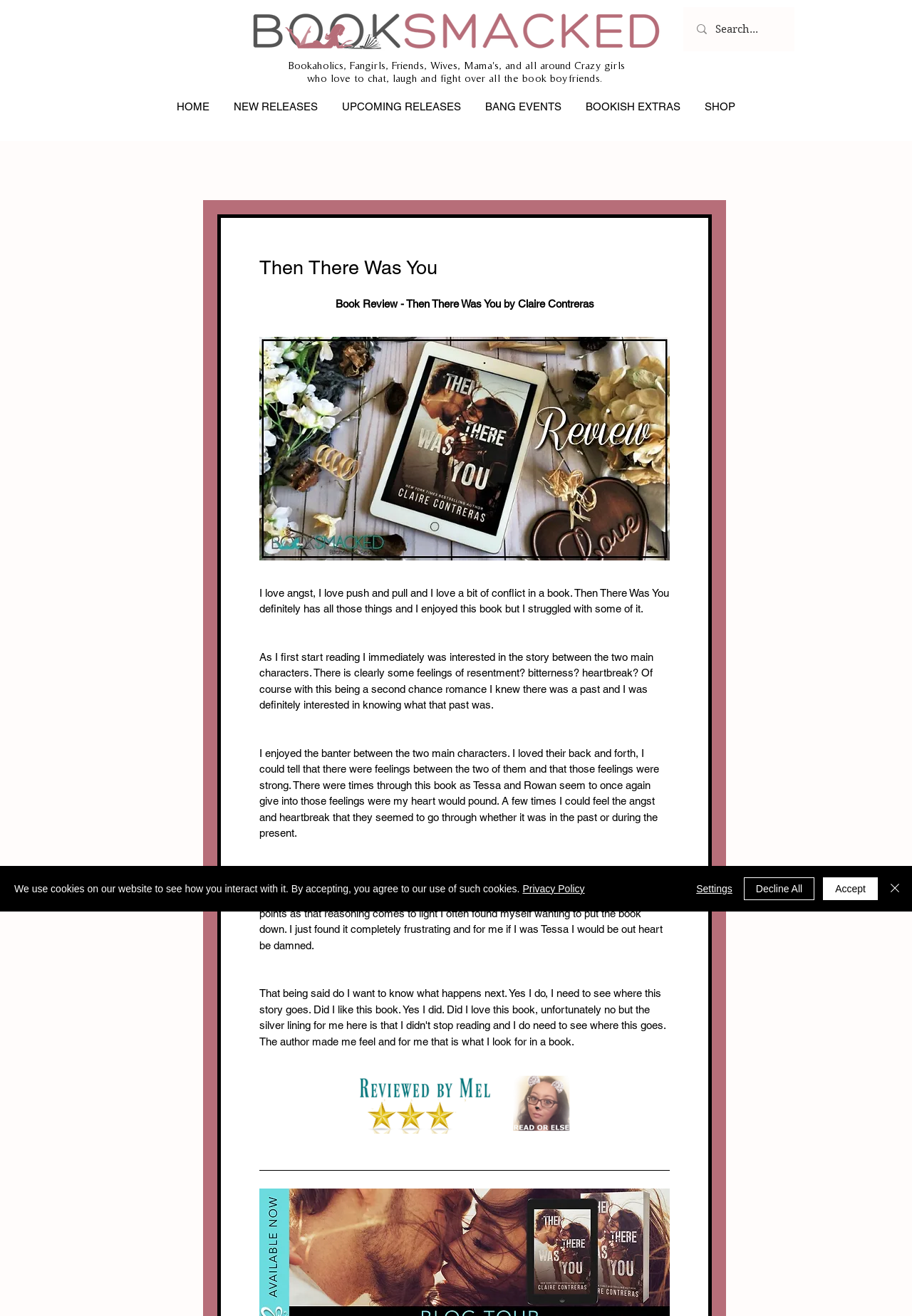Identify the bounding box for the UI element specified in this description: "Decline All". The coordinates must be four float numbers between 0 and 1, formatted as [left, top, right, bottom].

[0.815, 0.667, 0.893, 0.684]